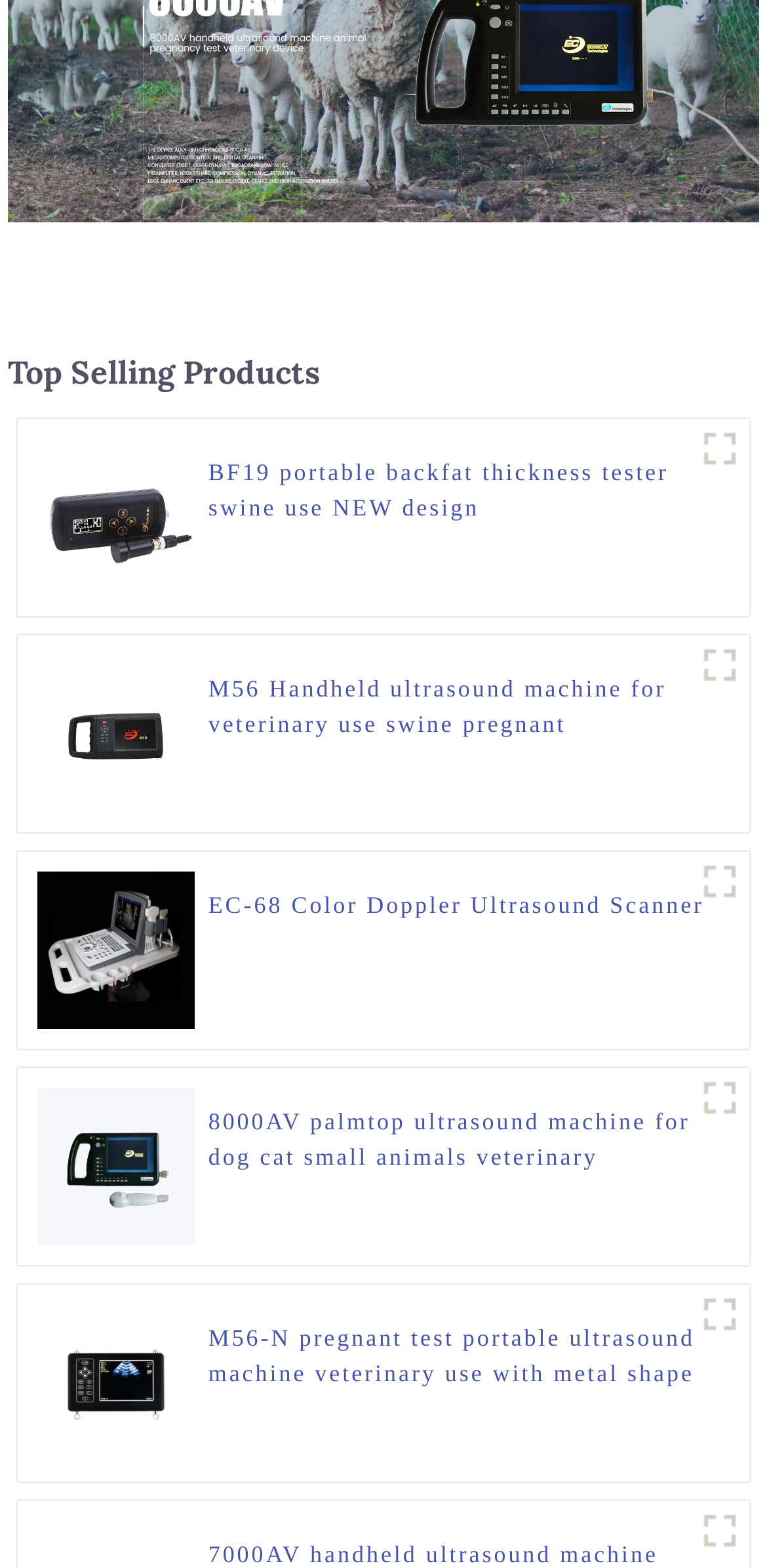What is the name of the ultrasound machine shown in the last figure?
Using the visual information, answer the question in a single word or phrase.

M56-N pregnant test portable ultrasound machine